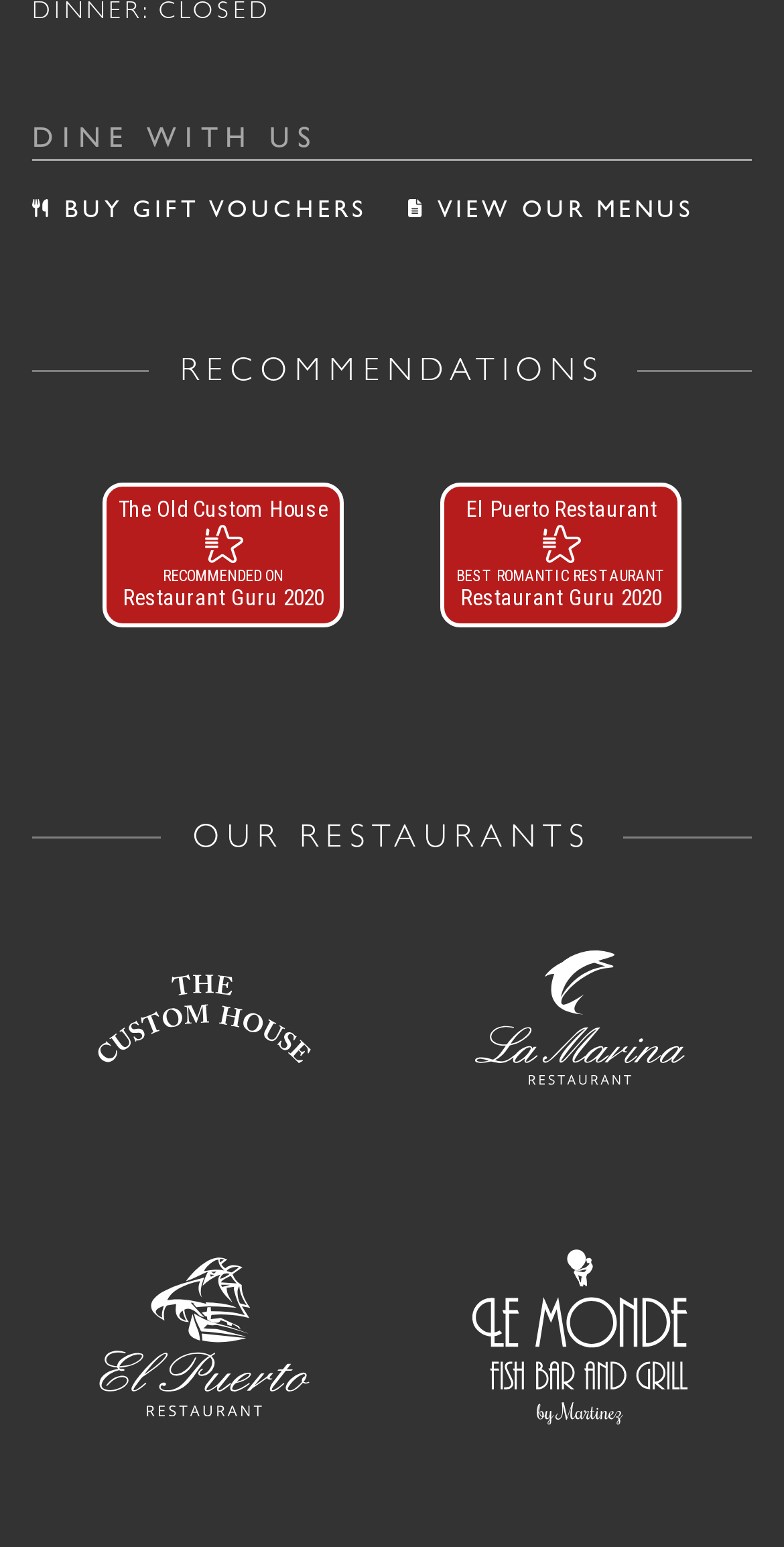What is the relationship between the restaurants featured on this webpage? Refer to the image and provide a one-word or short phrase answer.

They are part of a group